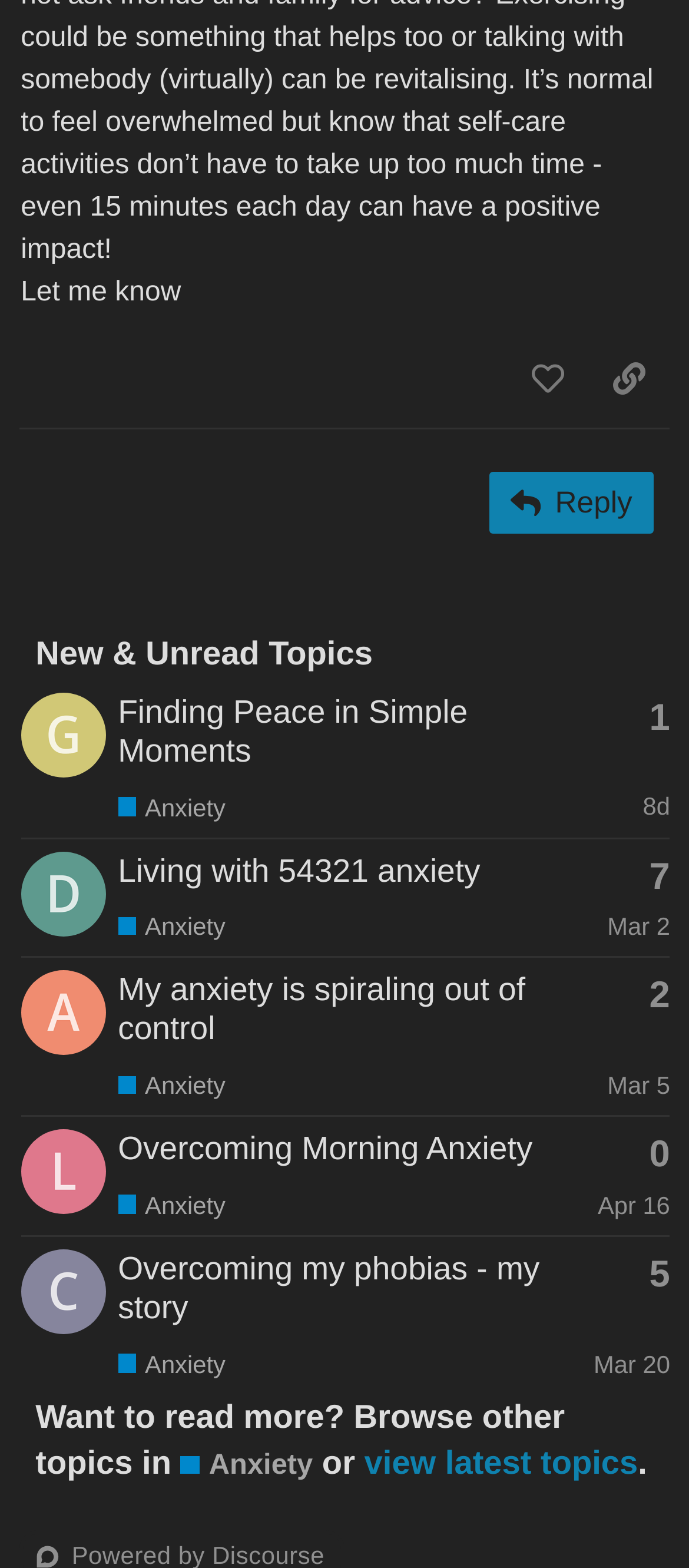Identify the bounding box of the HTML element described as: "view latest topics".

[0.529, 0.921, 0.926, 0.945]